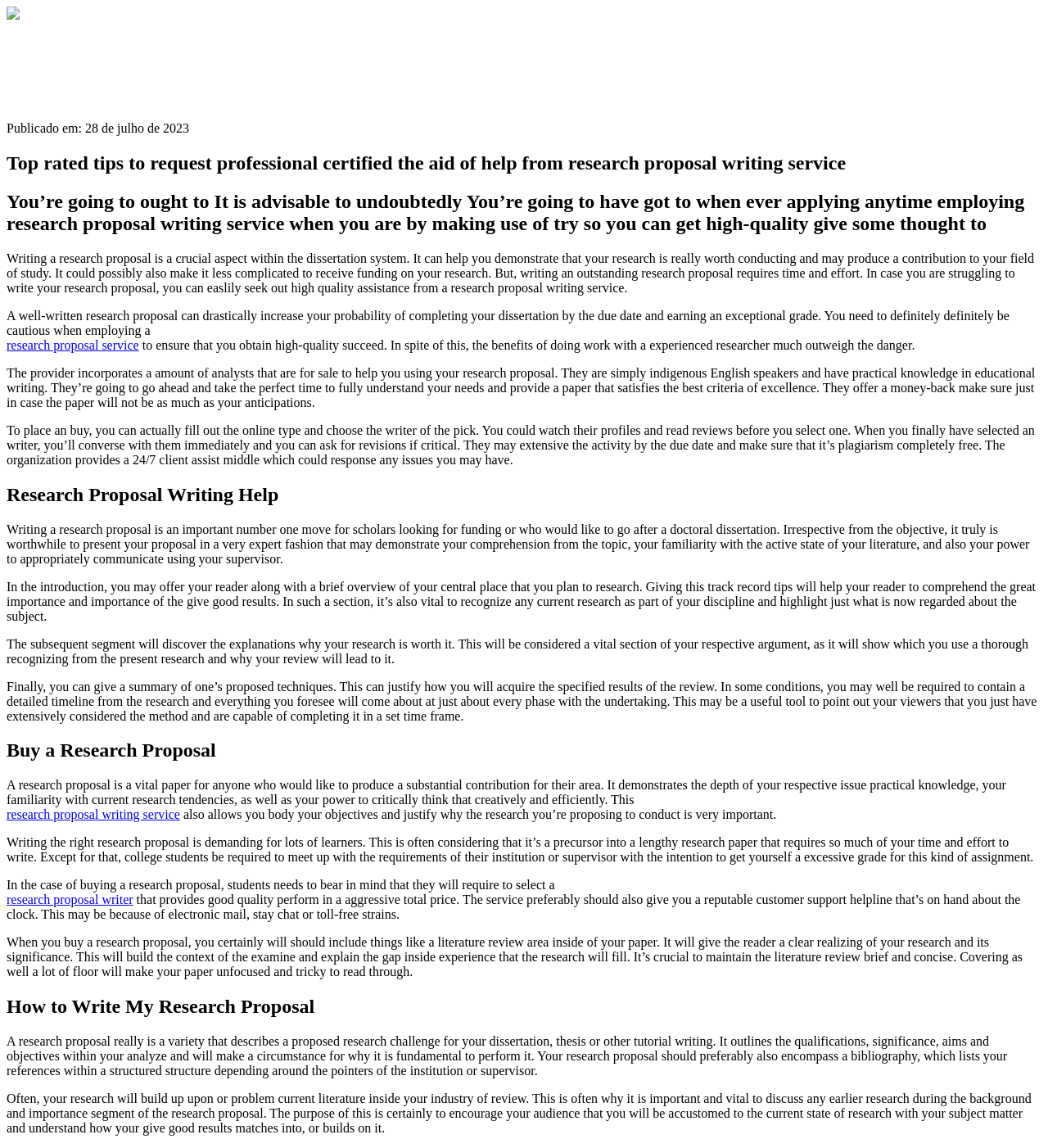What is the role of a literature review in a research proposal?
Examine the image closely and answer the question with as much detail as possible.

The webpage states that the literature review section in a research proposal should give the reader a clear understanding of the research and its significance, building the context of the study and explaining the gap in knowledge that the research will fill. It is crucial to keep the literature review brief and concise, as covering too much ground will make the paper unfocused and difficult to read.